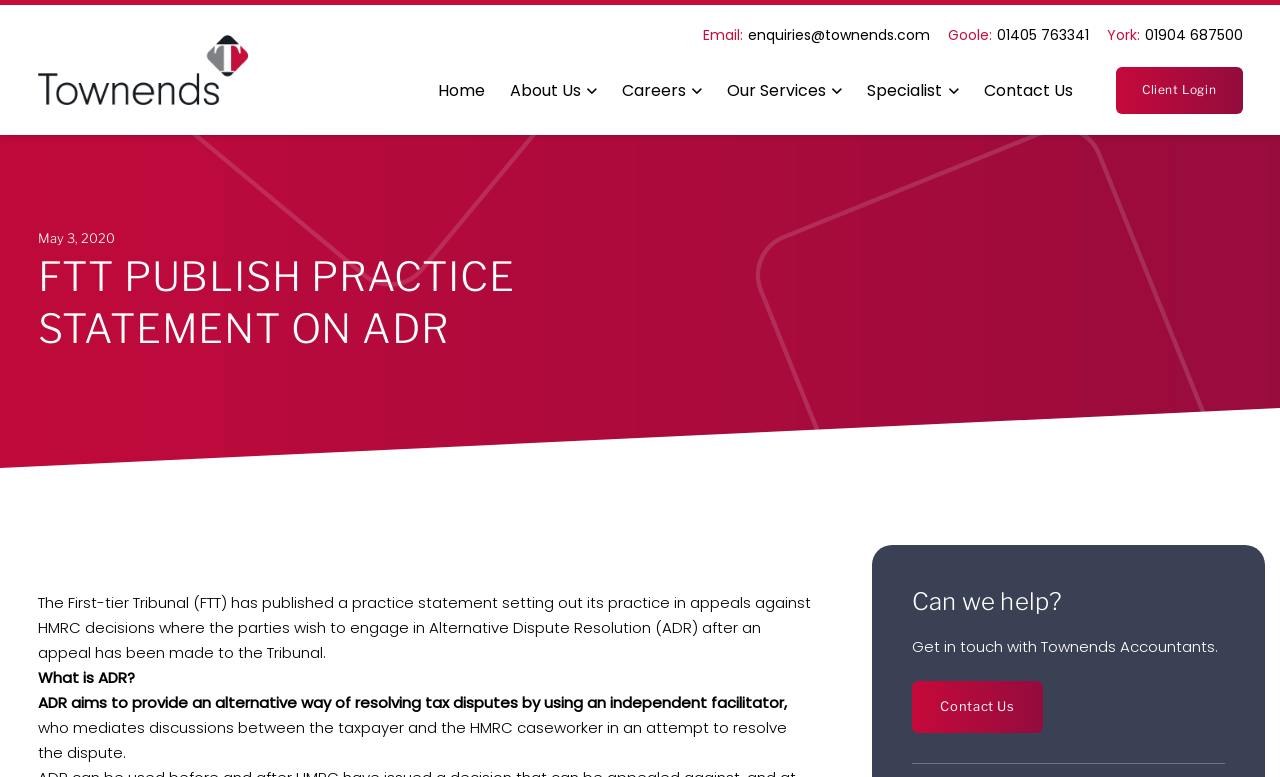What is the phone number for York?
Look at the screenshot and give a one-word or phrase answer.

01904 687500